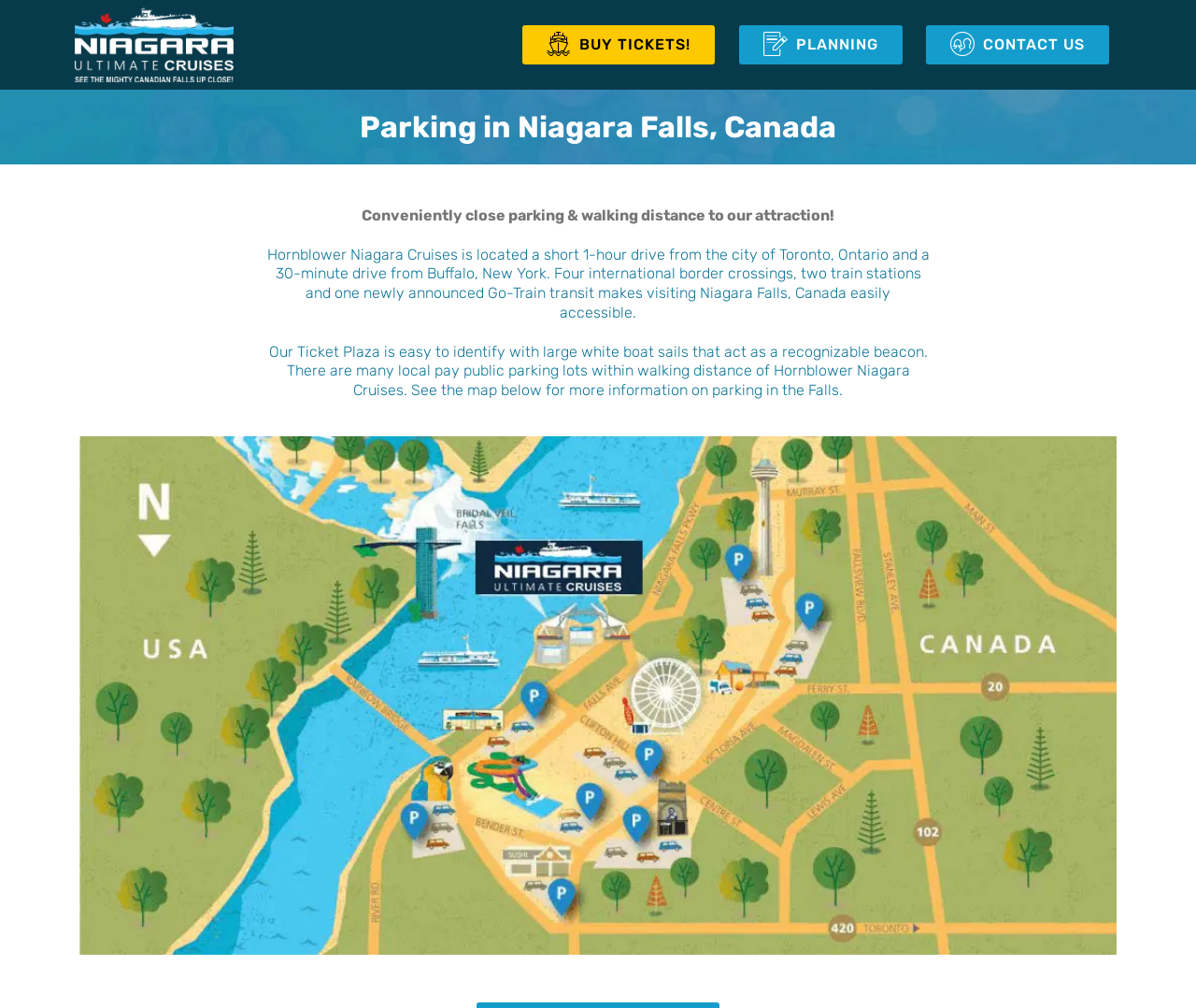What is the content of the figure element?
Based on the image, provide your answer in one word or phrase.

Map